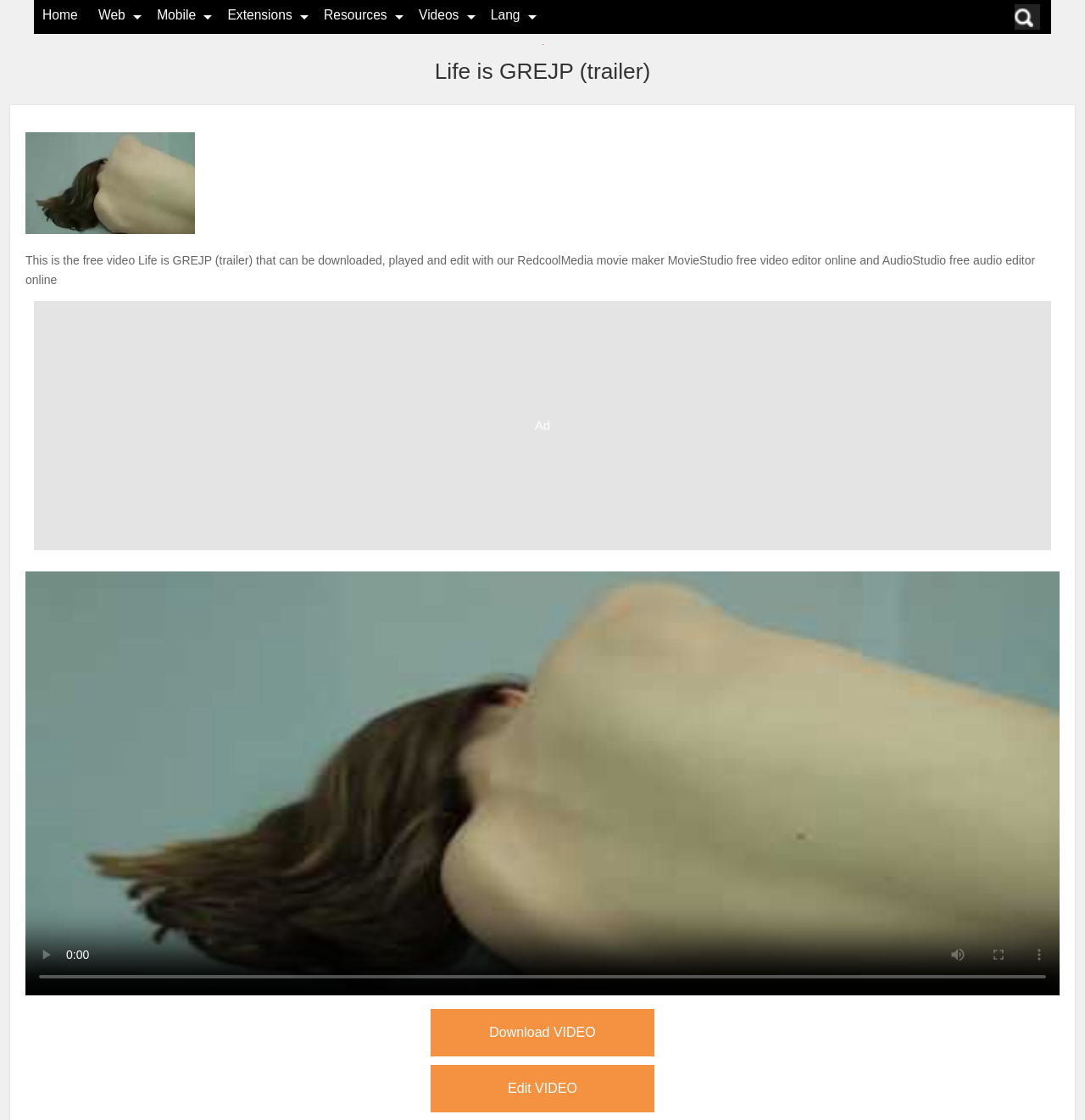Please determine and provide the text content of the webpage's heading.

Life is GREJP (trailer)